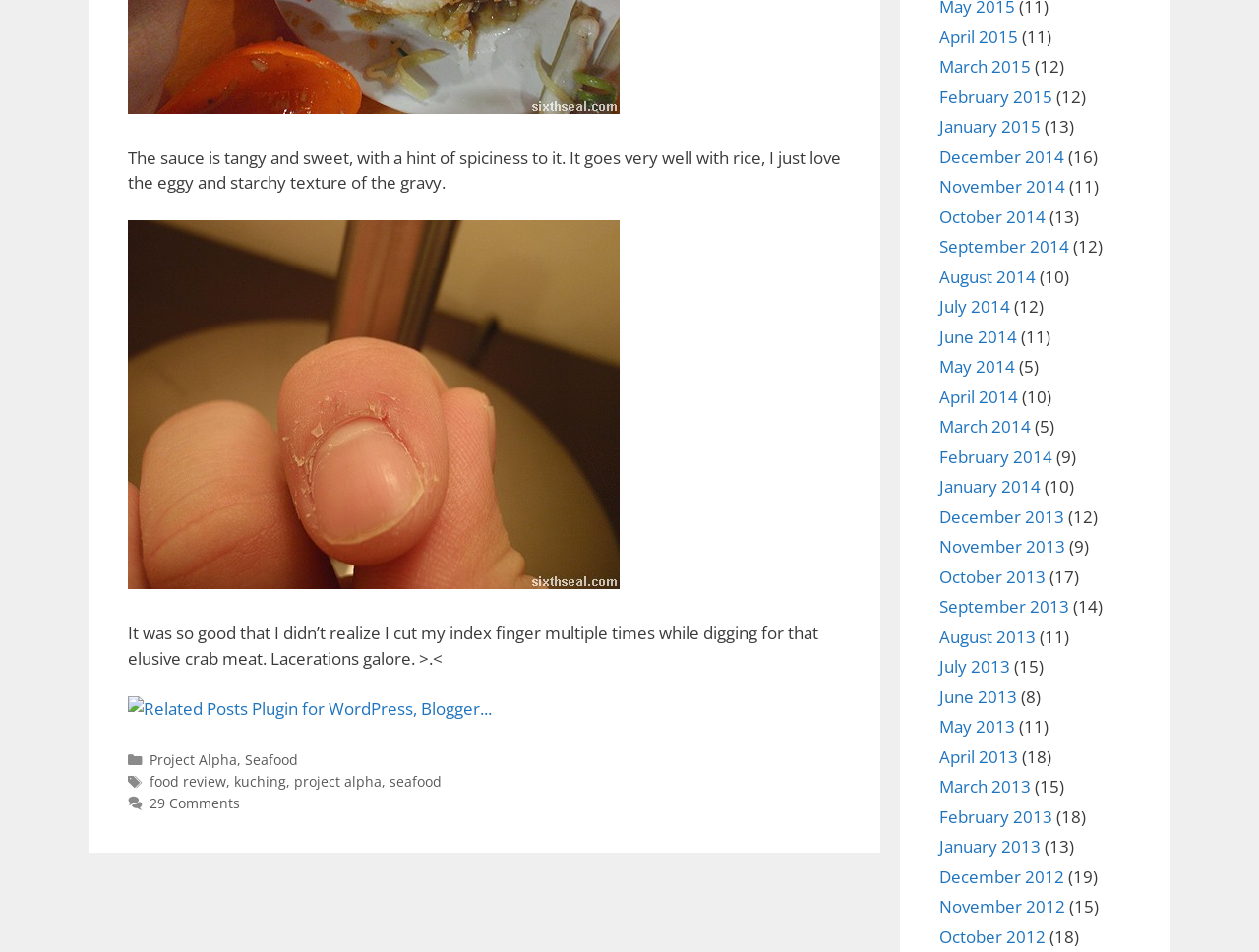What happened to the author's index finger? Observe the screenshot and provide a one-word or short phrase answer.

It got cut multiple times